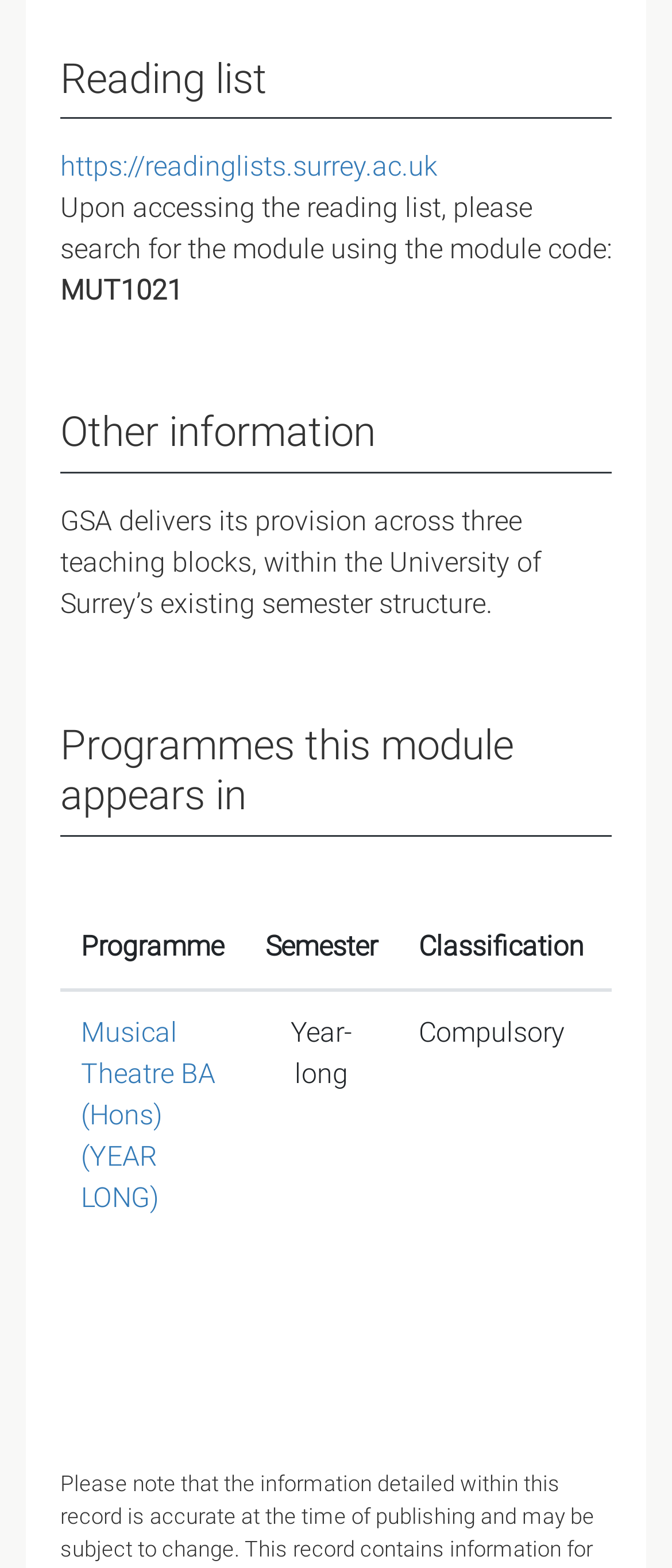Please predict the bounding box coordinates (top-left x, top-left y, bottom-right x, bottom-right y) for the UI element in the screenshot that fits the description: Musical Theatre BA (Hons)(YEAR LONG)

[0.121, 0.648, 0.321, 0.774]